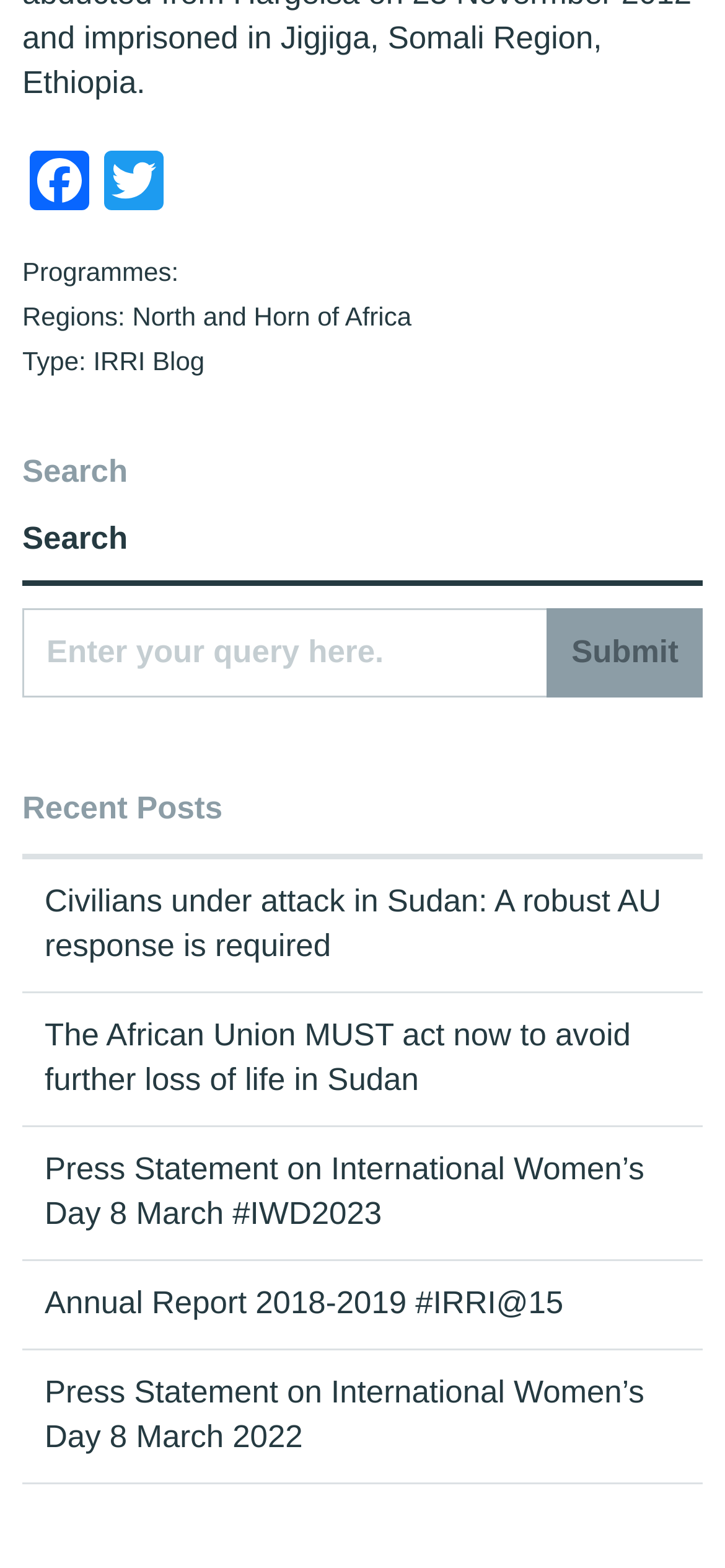Please give the bounding box coordinates of the area that should be clicked to fulfill the following instruction: "View Annual Report 2018-2019". The coordinates should be in the format of four float numbers from 0 to 1, i.e., [left, top, right, bottom].

[0.062, 0.818, 0.938, 0.846]